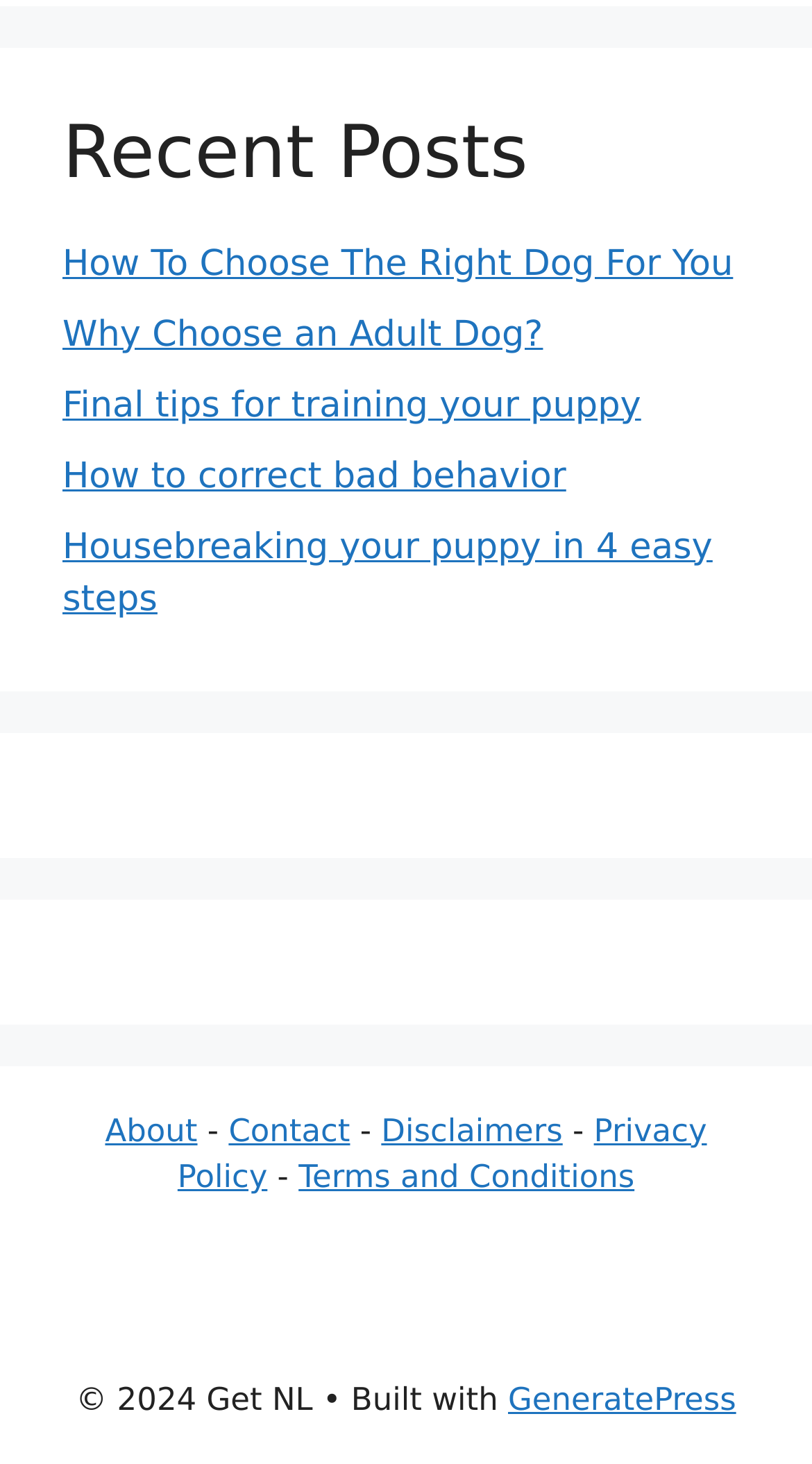Determine the bounding box coordinates of the clickable element to complete this instruction: "View the DMCA.com Protection Status". Provide the coordinates in the format of four float numbers between 0 and 1, [left, top, right, bottom].

[0.147, 0.864, 0.455, 0.89]